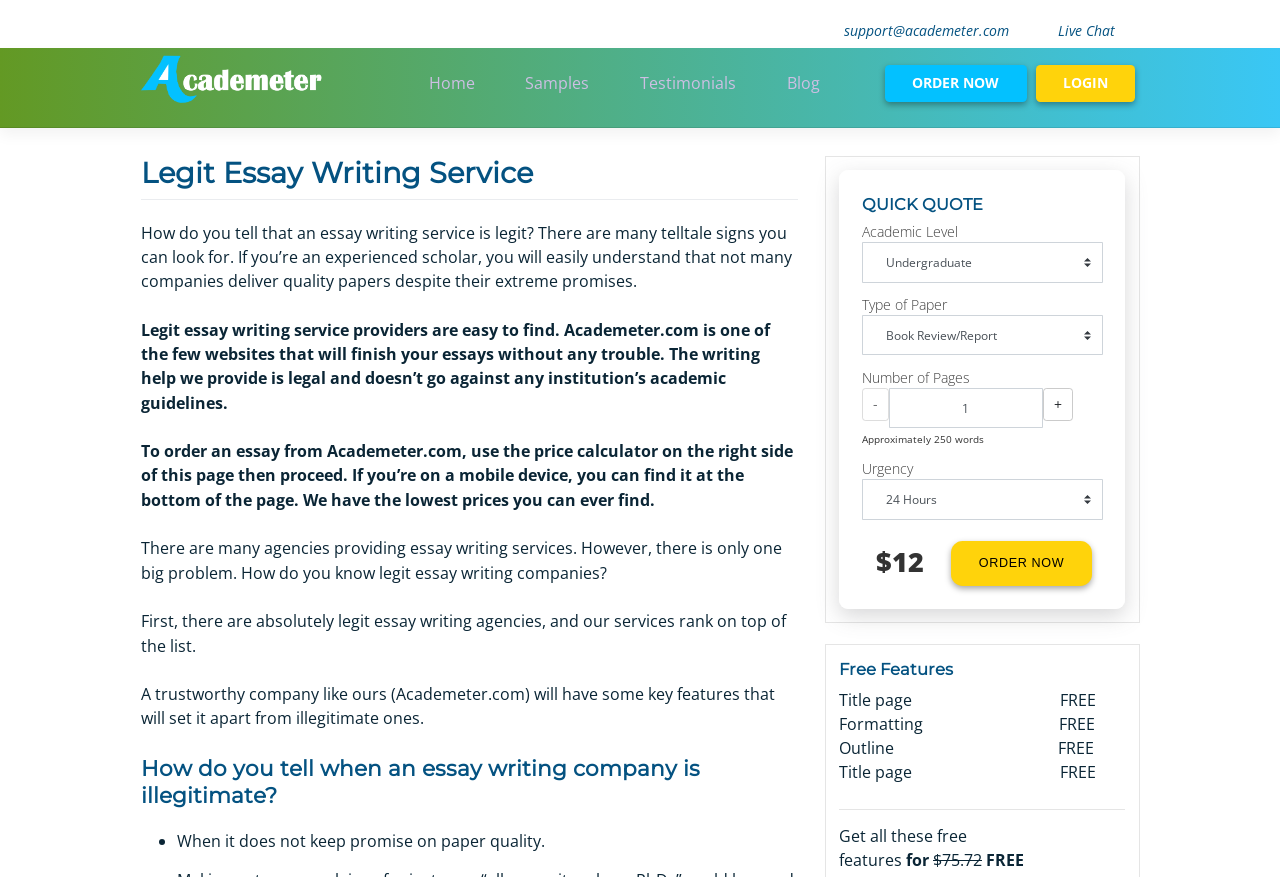Extract the main headline from the webpage and generate its text.

Legit Essay Writing Service